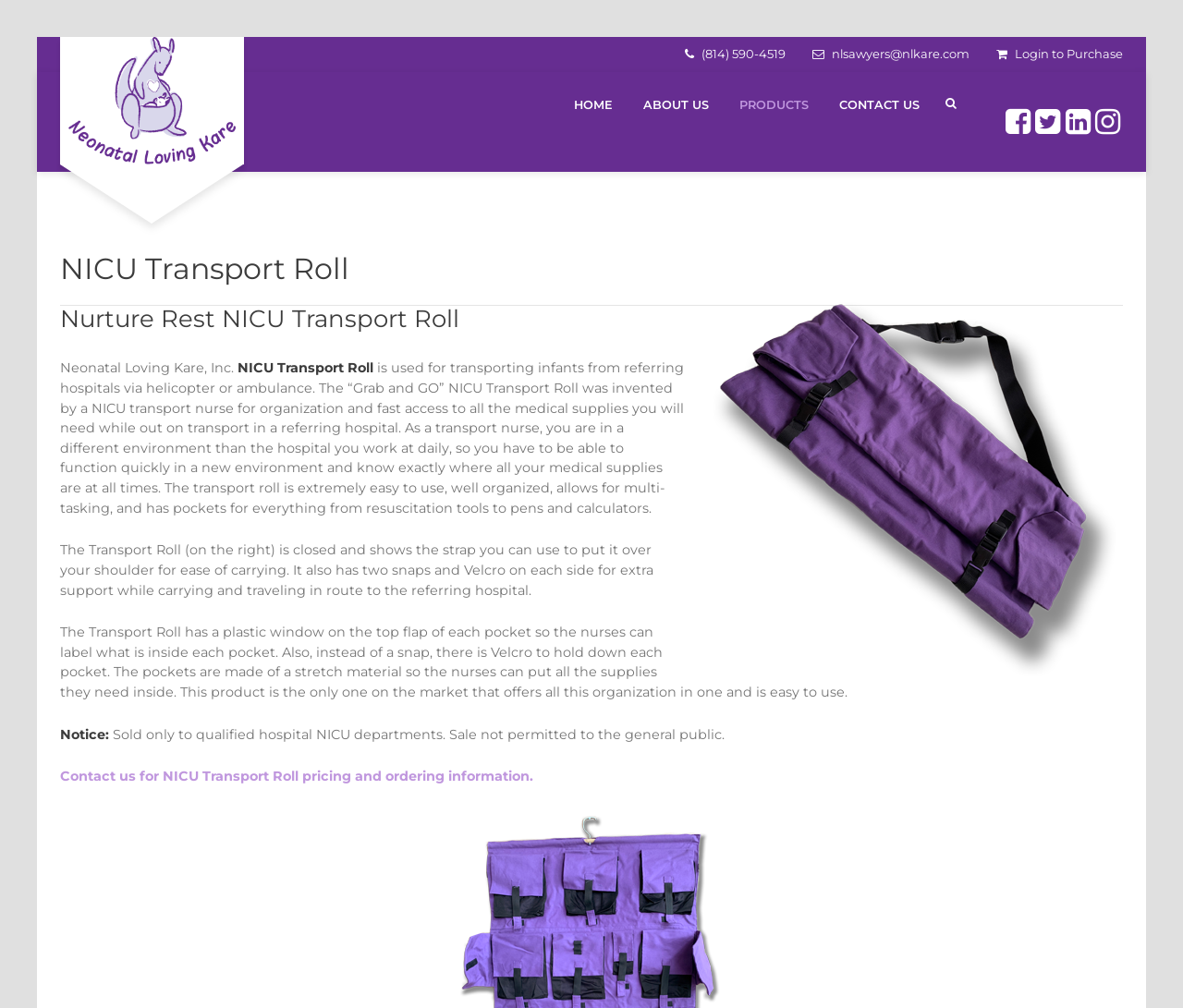What is the phone number to contact?
Ensure your answer is thorough and detailed.

I found the phone number by looking at the static text element with the bounding box coordinates [0.593, 0.046, 0.664, 0.061] which contains the phone number '(814) 590-4519'.